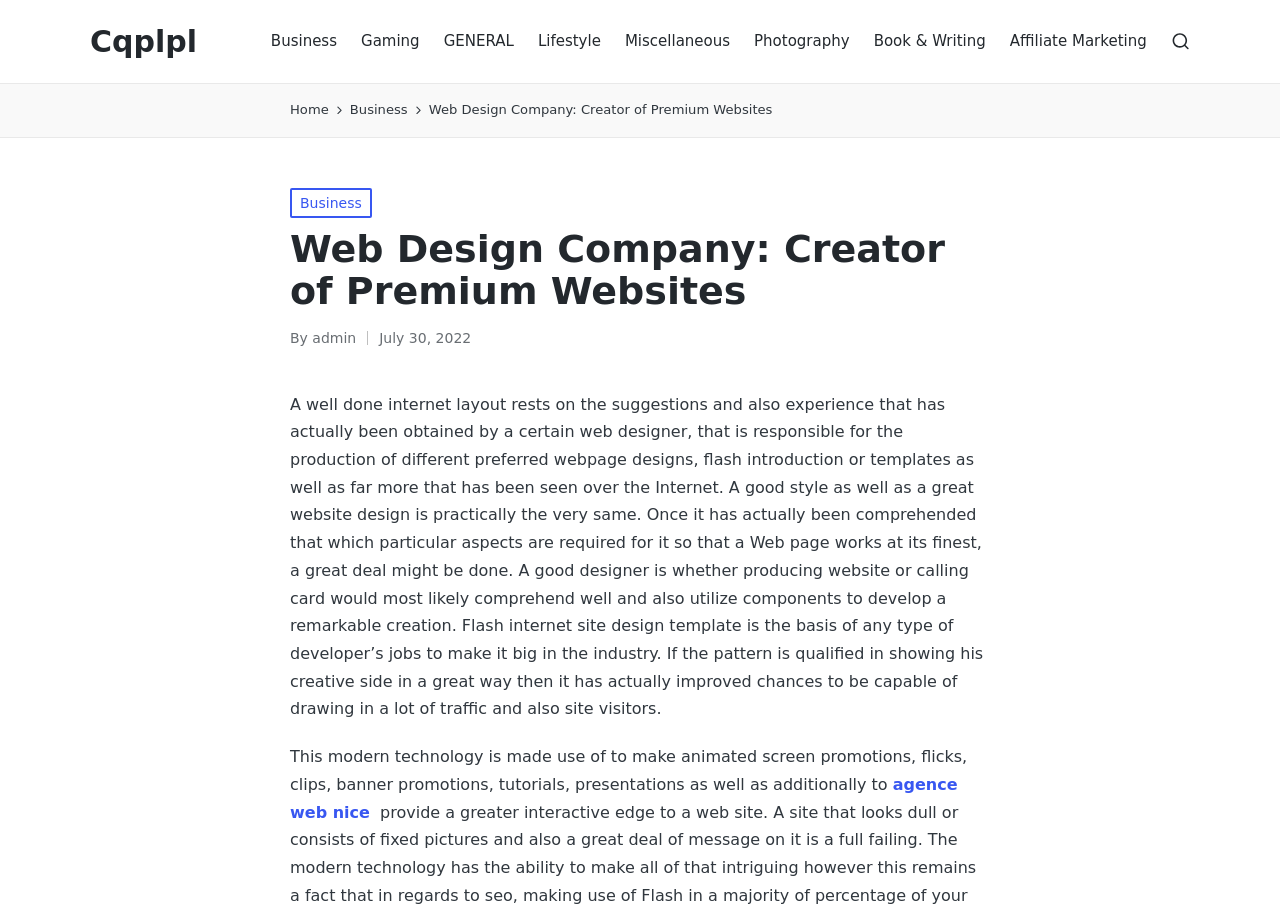Use a single word or phrase to respond to the question:
What categories are listed in the site navigation?

Business, Gaming, etc.